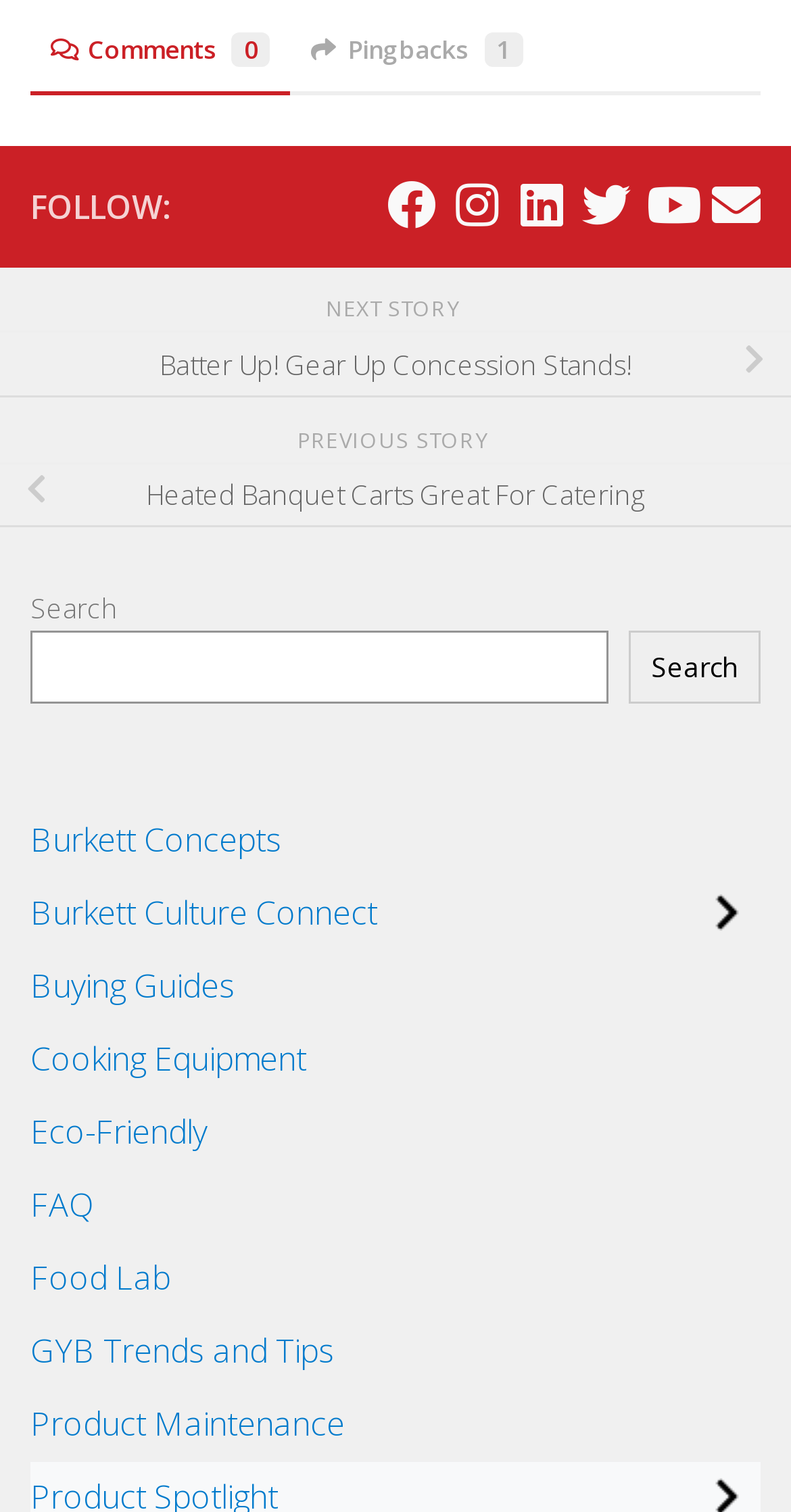Please indicate the bounding box coordinates for the clickable area to complete the following task: "Contact our Sales team". The coordinates should be specified as four float numbers between 0 and 1, i.e., [left, top, right, bottom].

[0.9, 0.119, 0.962, 0.151]